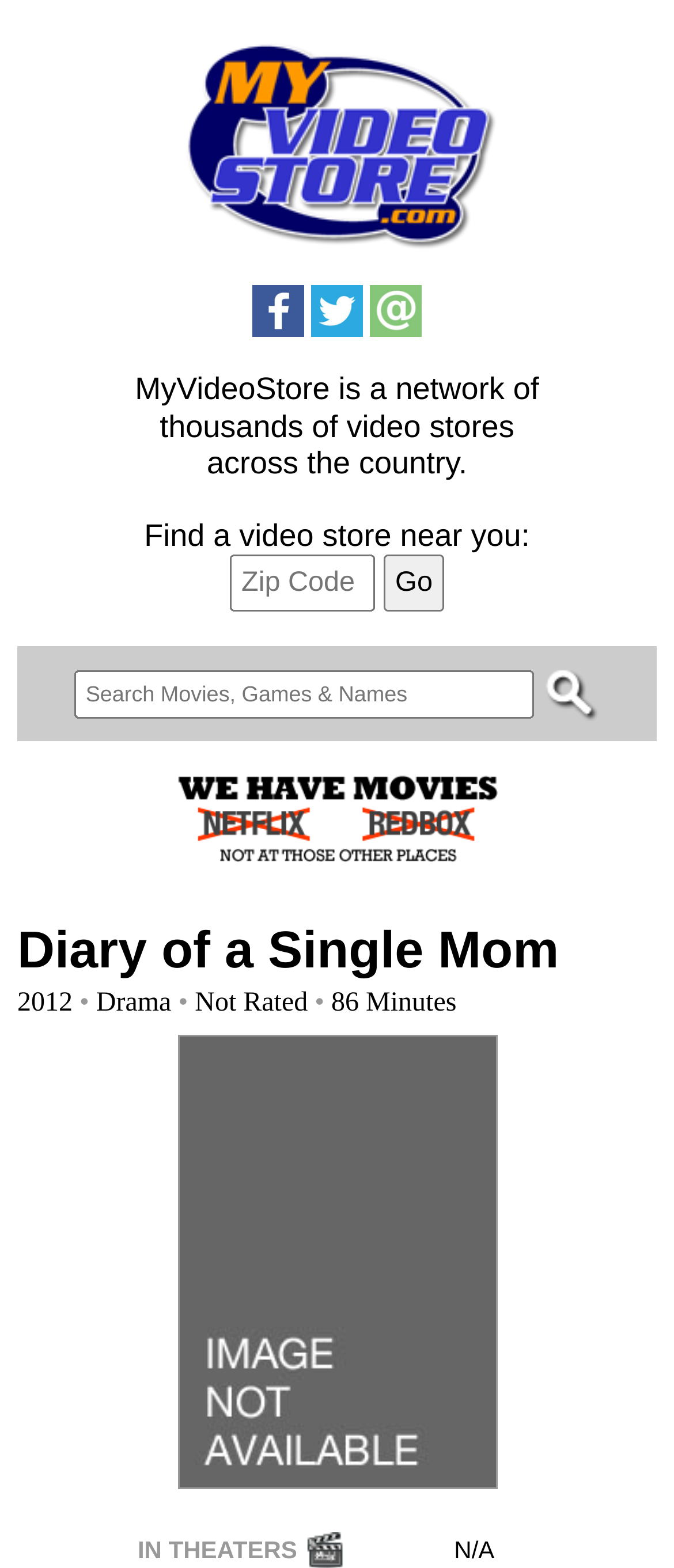Please specify the bounding box coordinates of the region to click in order to perform the following instruction: "Search for movies, games, and names".

[0.109, 0.427, 0.791, 0.458]